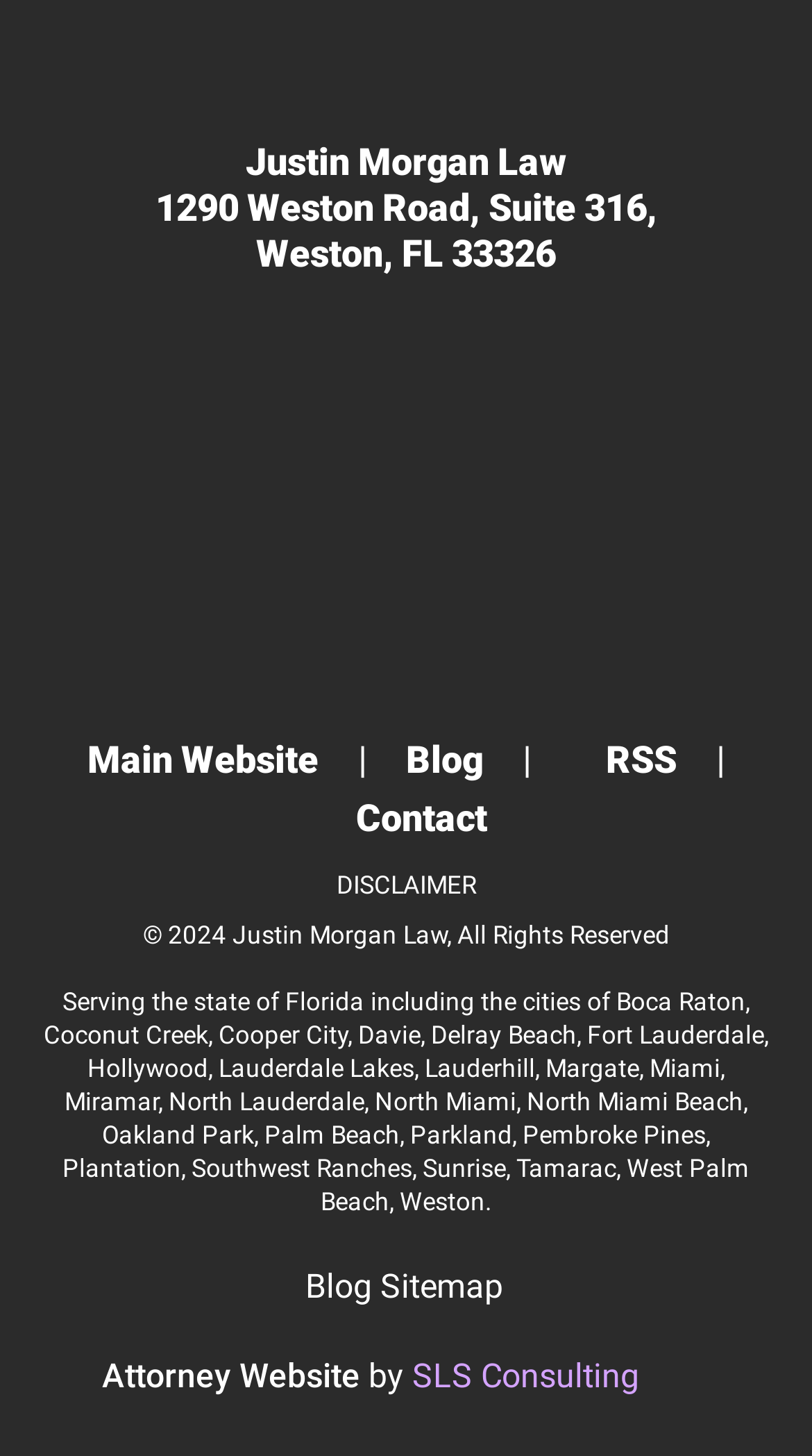Determine the coordinates of the bounding box for the clickable area needed to execute this instruction: "Visit the main website".

[0.108, 0.506, 0.392, 0.536]